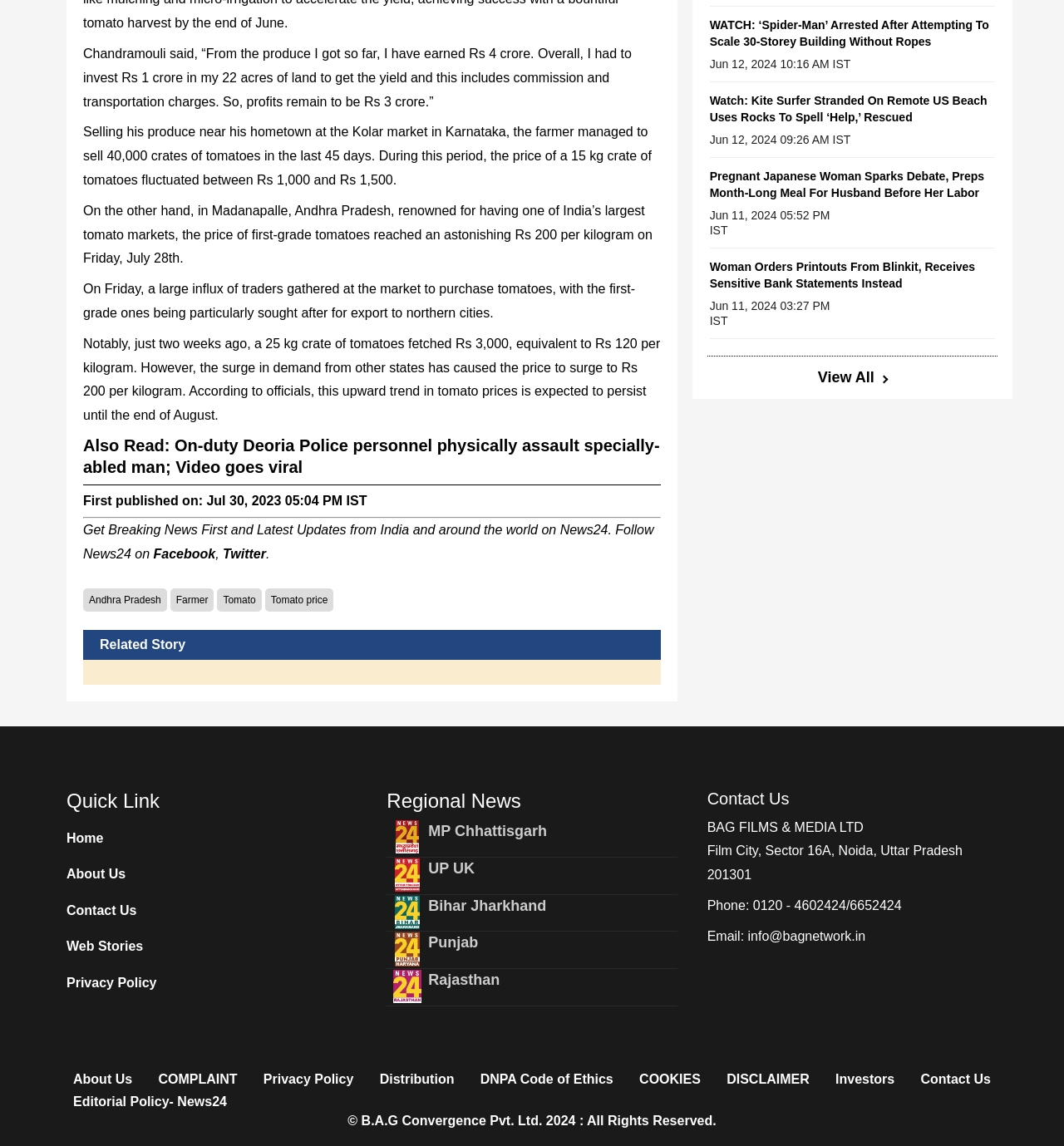What is the price of a 15 kg crate of tomatoes?
Based on the screenshot, answer the question with a single word or phrase.

Rs 1,000 to Rs 1,500